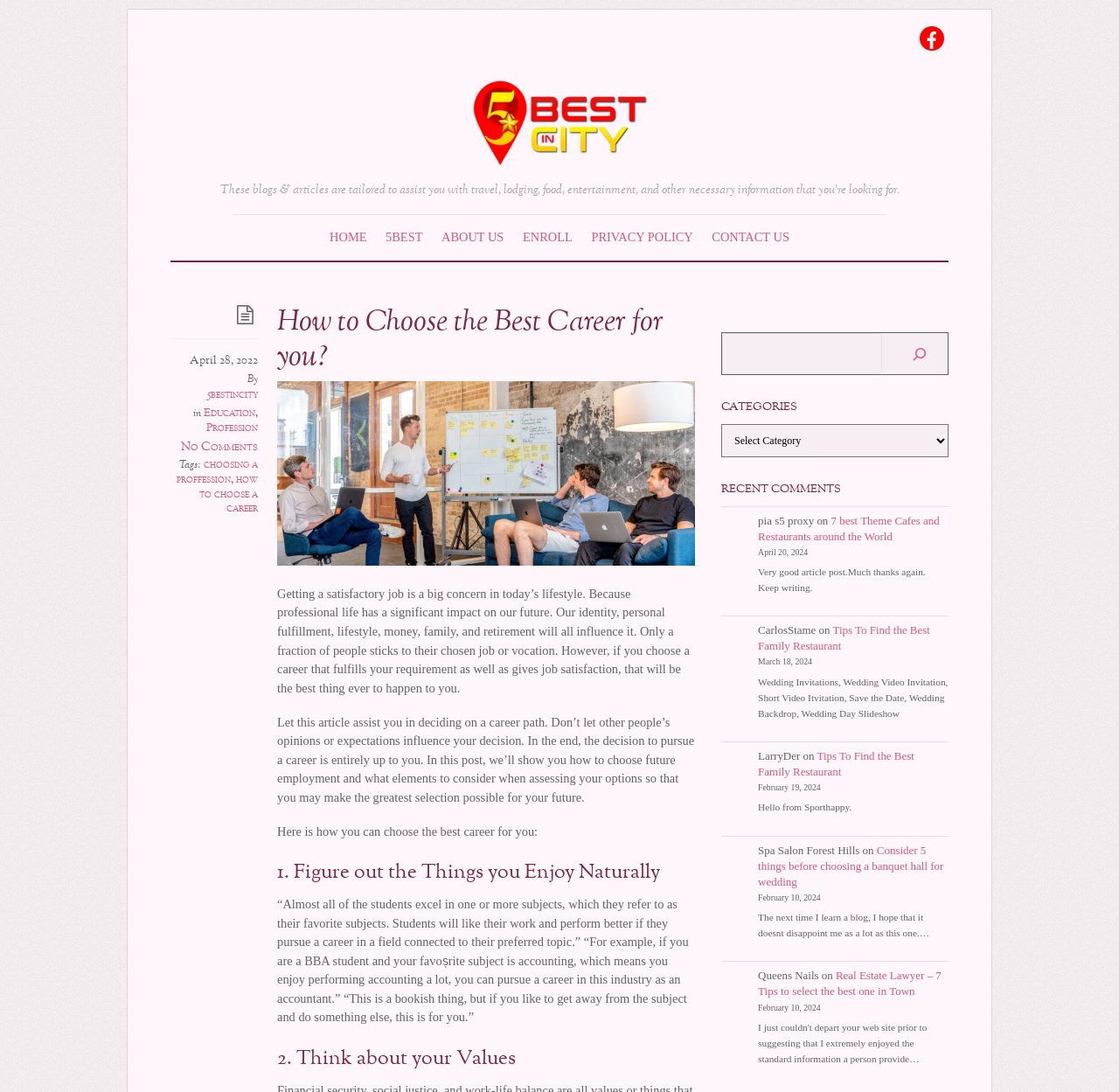Indicate the bounding box coordinates of the element that needs to be clicked to satisfy the following instruction: "Read the article 'How to Choose the Best Career for you?'". The coordinates should be four float numbers between 0 and 1, i.e., [left, top, right, bottom].

[0.248, 0.28, 0.621, 0.343]